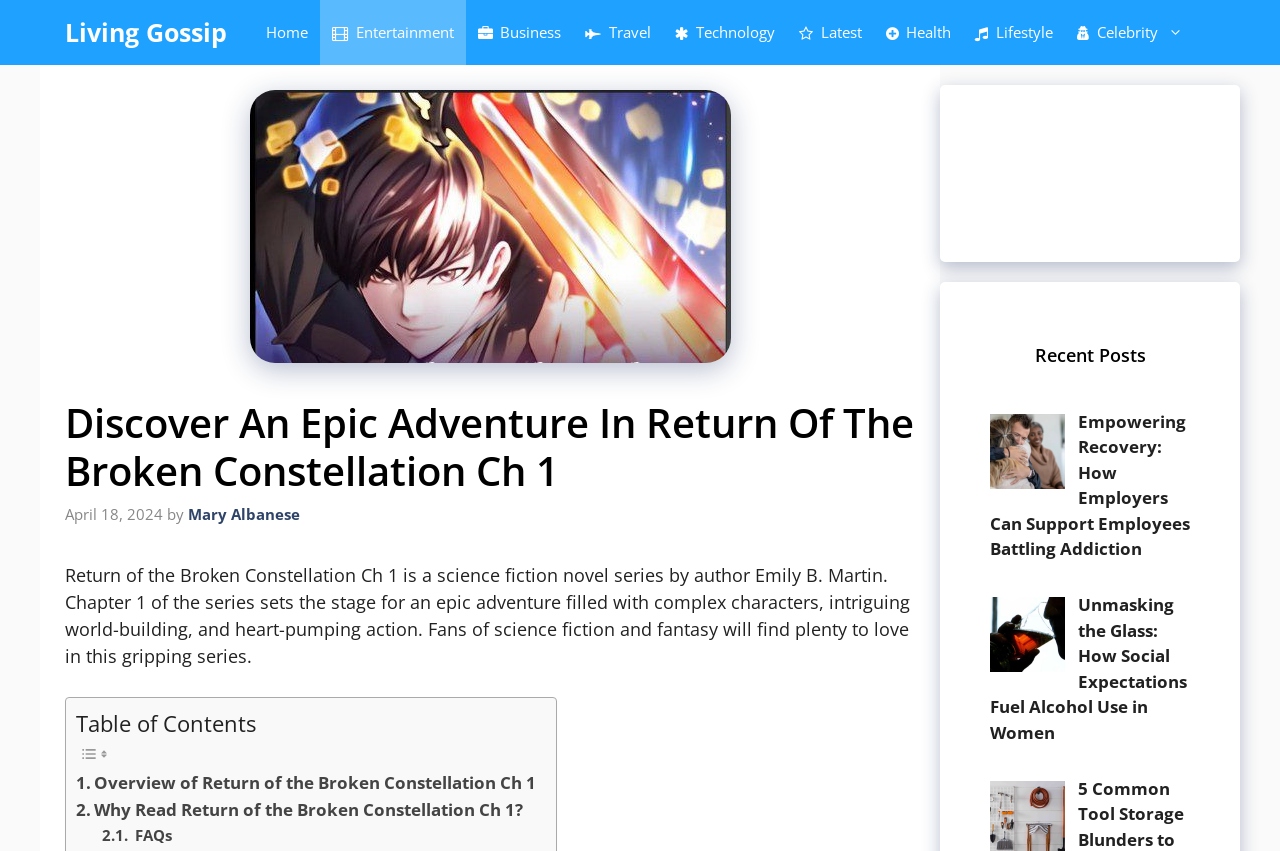Explain in detail what is displayed on the webpage.

This webpage is about the novel "Return of the Broken Constellation Ch 1" by author Emily B. Martin. At the top, there is a navigation bar with 8 links, including "Living Gossip", "Home", "Entertainment", and others. Below the navigation bar, there is a large image of the novel's cover.

The main content area is divided into two sections. On the left, there is a header section with the title "Discover An Epic Adventure In Return Of The Broken Constellation Ch 1" and a time stamp "April 18, 2024". Below the title, there is a brief description of the novel, mentioning that it is a science fiction series with complex characters, world-building, and action.

On the right side of the main content area, there is a complementary section with a heading "Recent Posts". This section lists two recent posts, "Battling Empowering Recovery: How Employers Can Support Employees Battling Addiction" and "Alcohol Unmasking the Glass: How Social Expectations Fuel Alcohol Use in Women", each with a link and an accompanying image.

At the bottom of the main content area, there are three links: "Overview of Return of the Broken Constellation Ch 1", "Why Read Return of the Broken Constellation Ch 1?", and "FAQs". There are also two small images and a "Table of Contents" section.